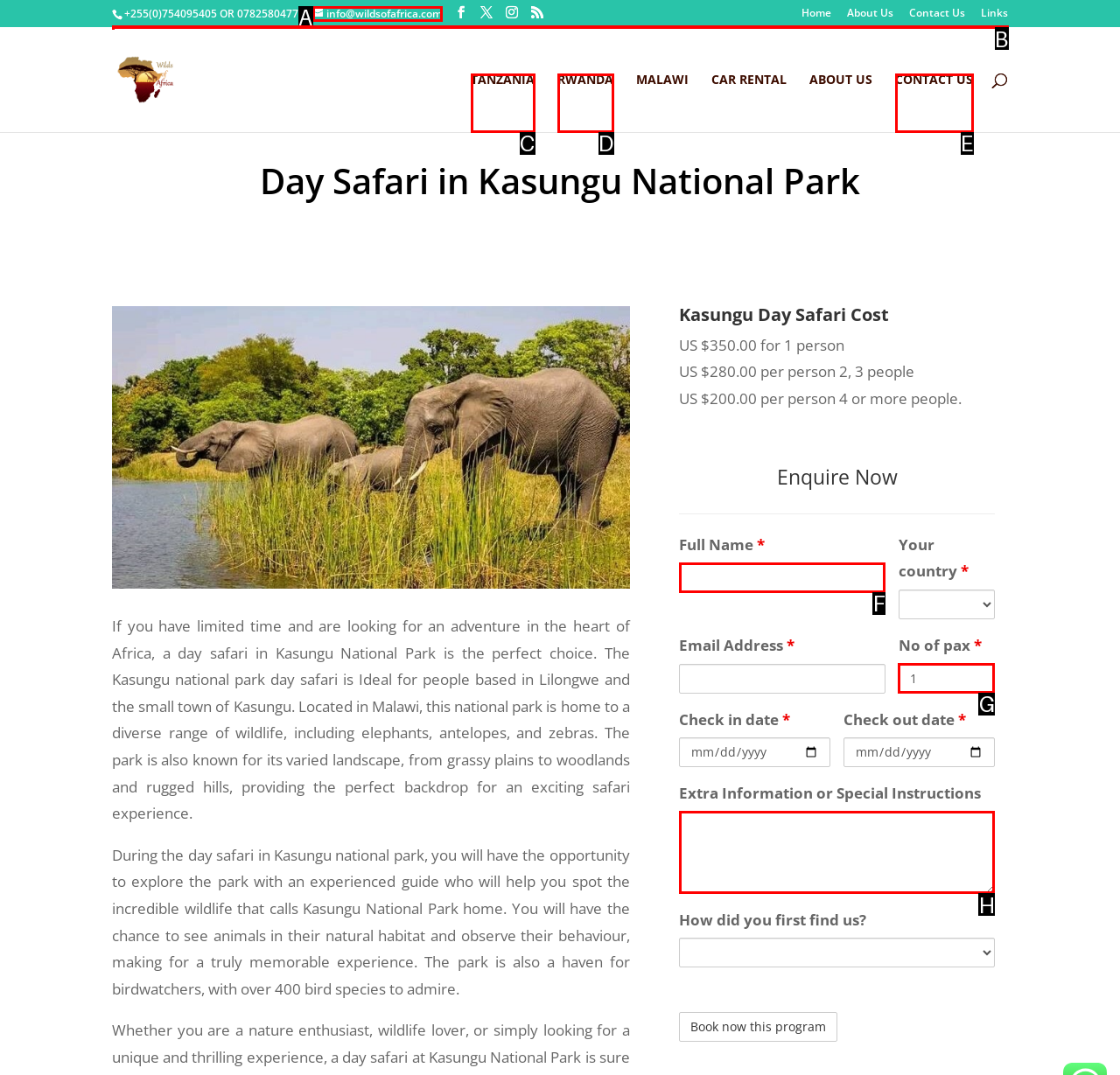Tell me the letter of the UI element to click in order to accomplish the following task: Search for something
Answer with the letter of the chosen option from the given choices directly.

B